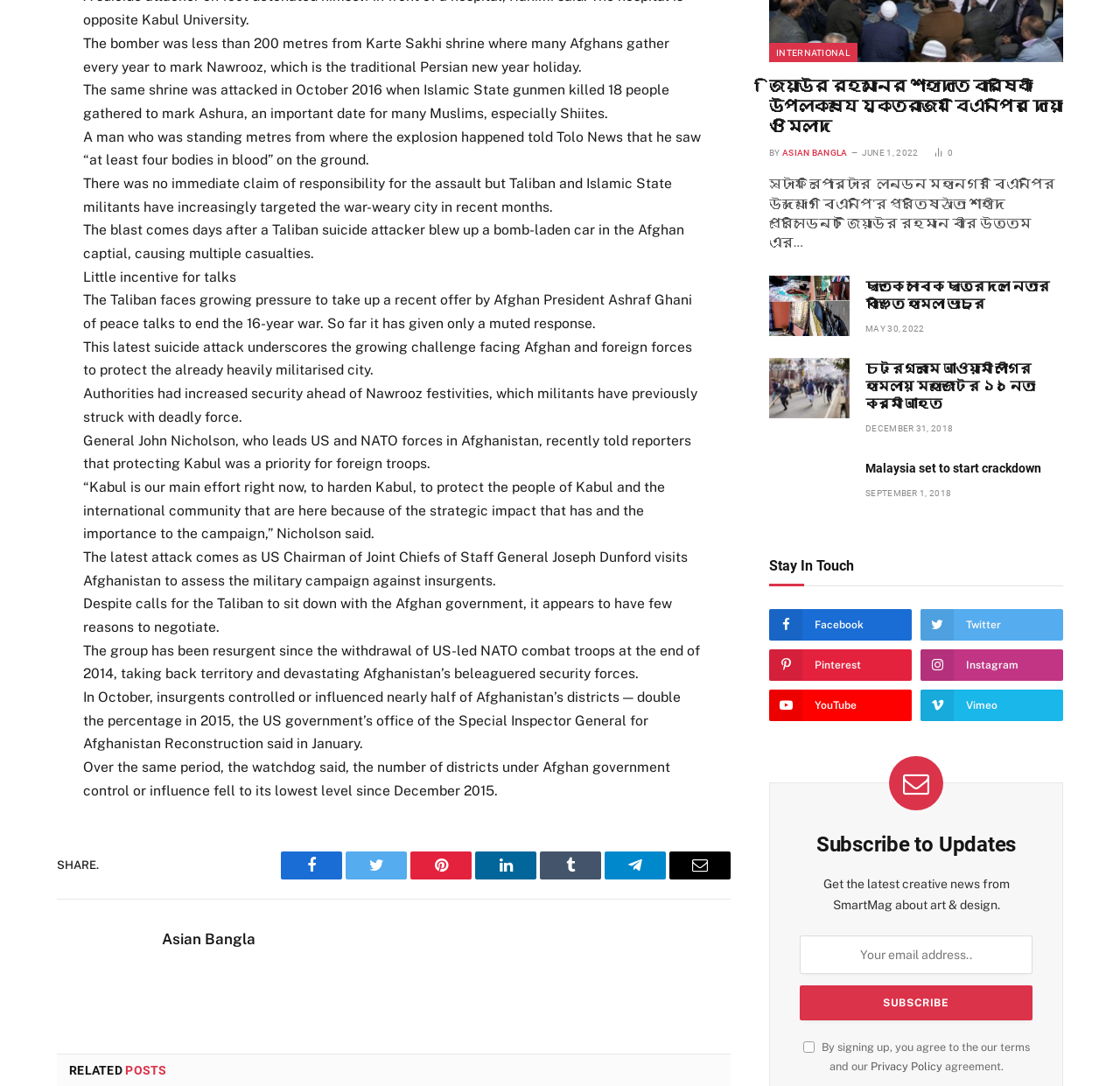Find the bounding box coordinates of the clickable area required to complete the following action: "Get a quote today".

None